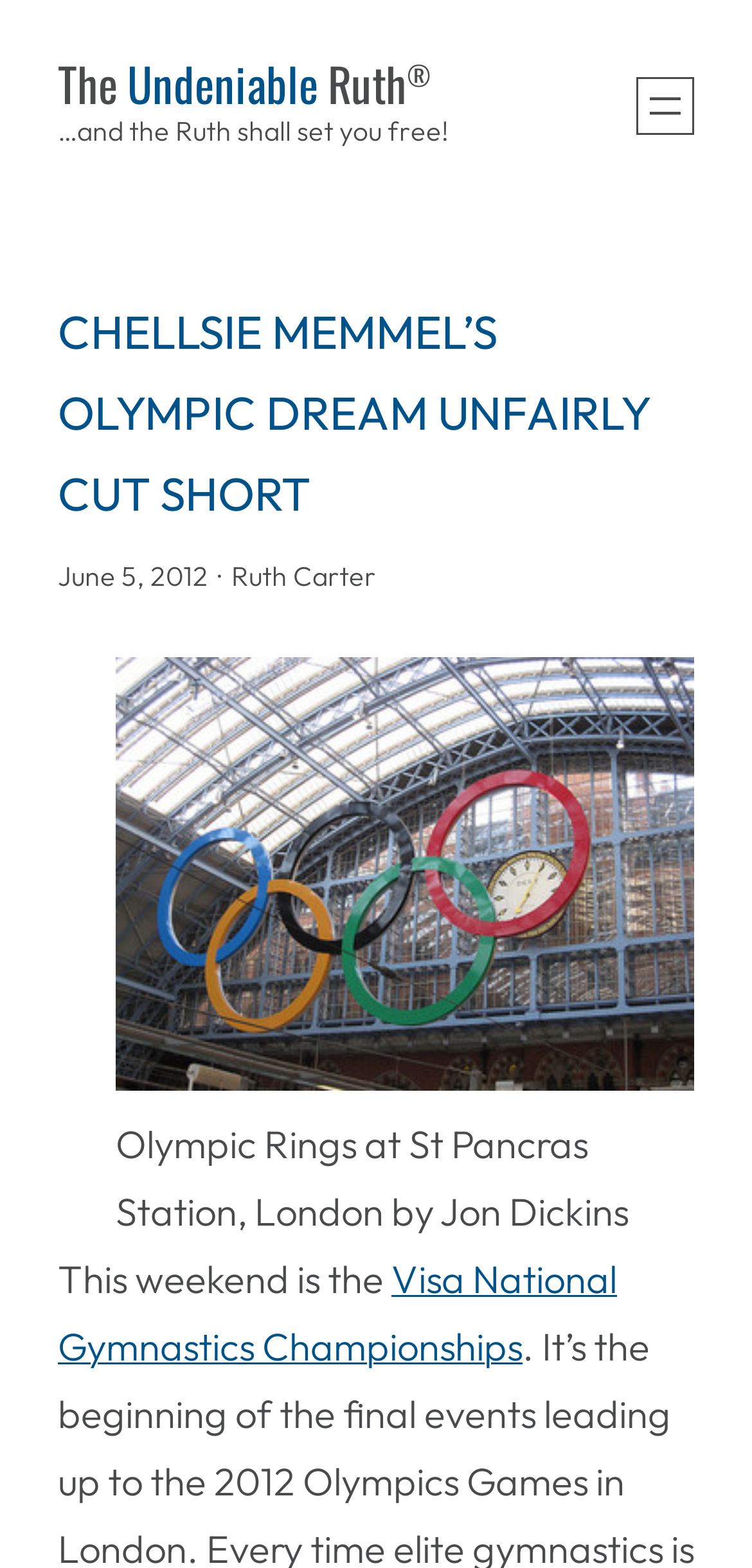Specify the bounding box coordinates of the area to click in order to execute this command: 'browse November 2021'. The coordinates should consist of four float numbers ranging from 0 to 1, and should be formatted as [left, top, right, bottom].

None